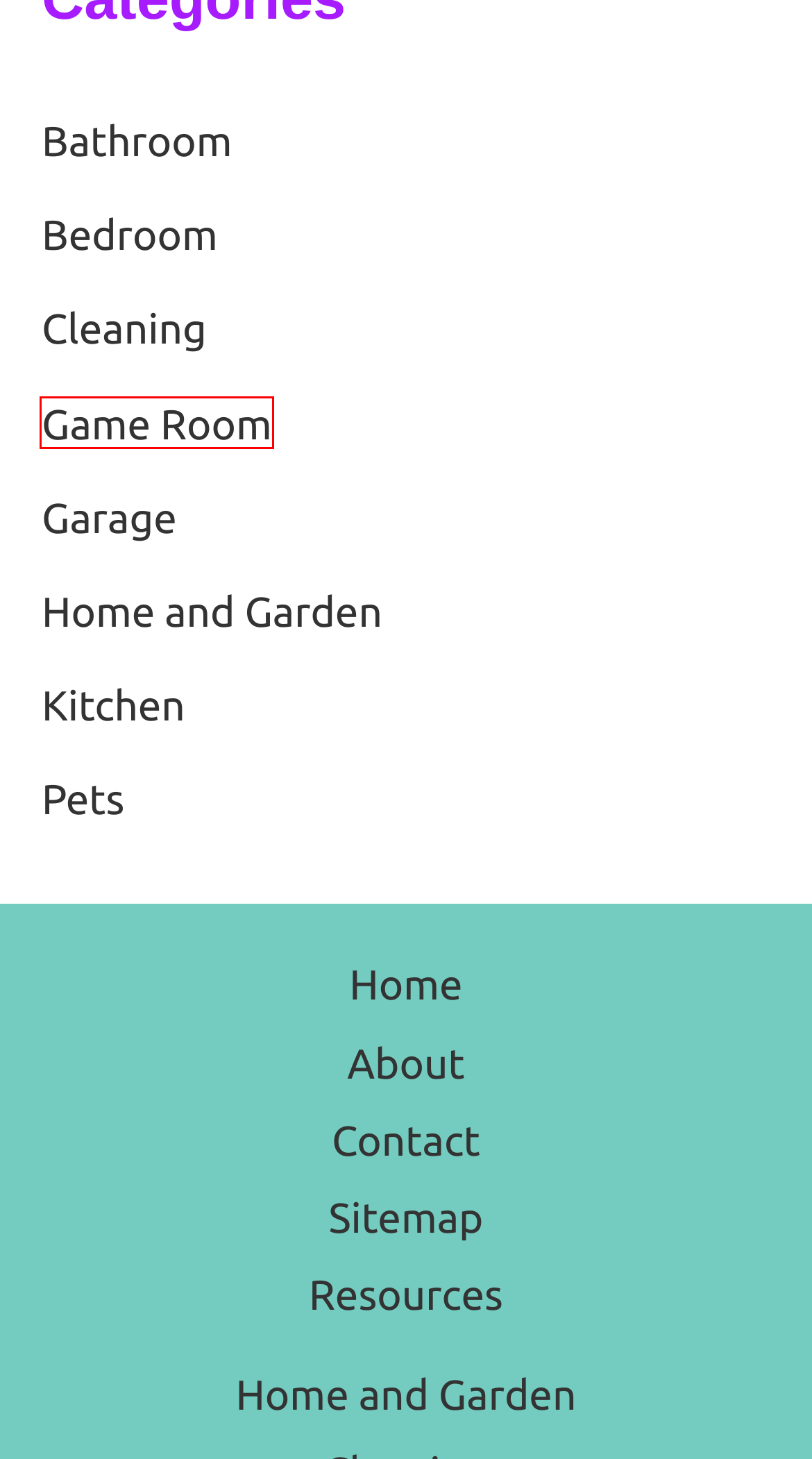Using the screenshot of a webpage with a red bounding box, pick the webpage description that most accurately represents the new webpage after the element inside the red box is clicked. Here are the candidates:
A. Game Room Archives
B. About A Little Peace of Home (2024)
C. Home and Garden Archives
D. Kitchen Archives
E. Sitemap (2024)
F. Cleaning Archives
G. Bathroom Archives
H. Bedroom Archives

A